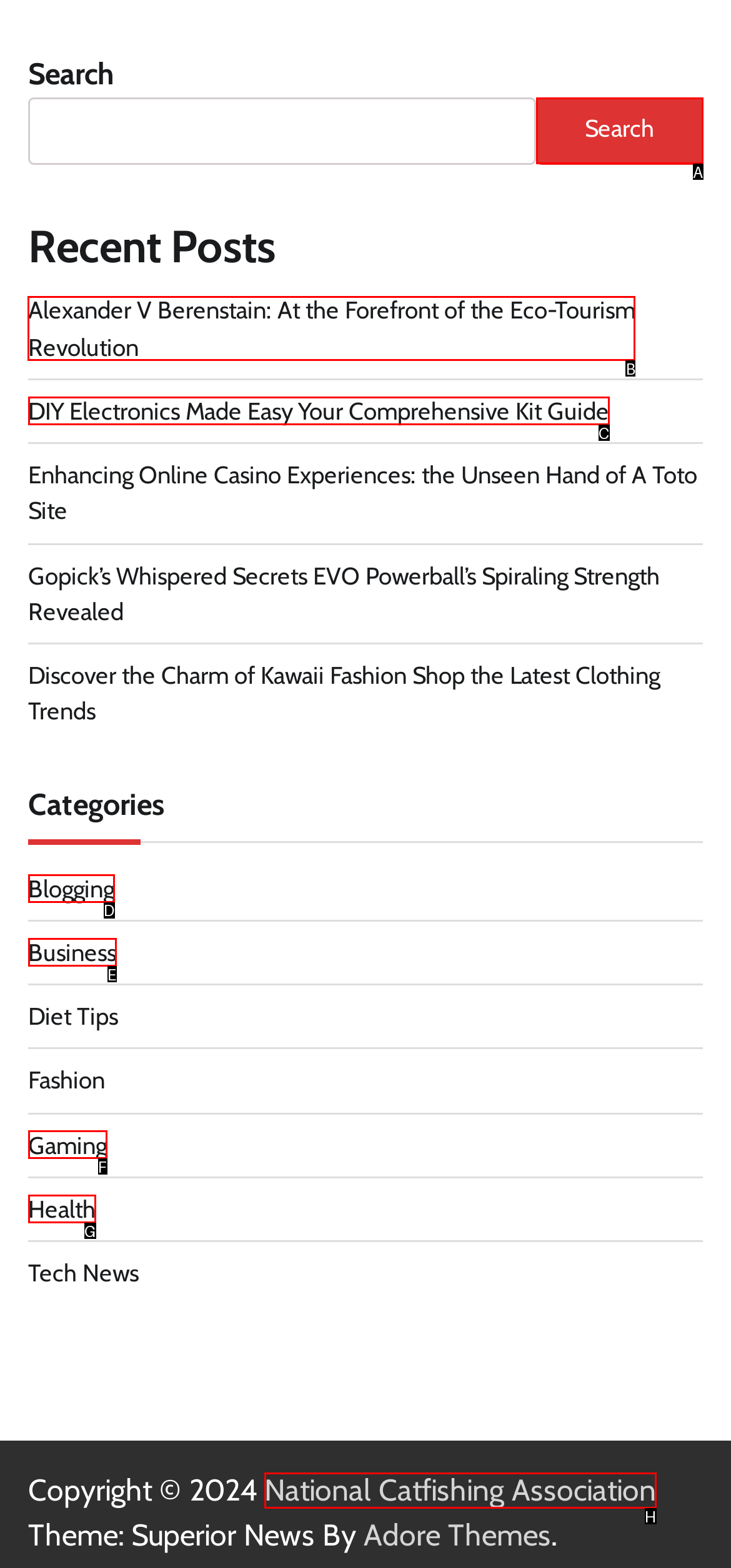Find the appropriate UI element to complete the task: Read the post about Alexander V Berenstain. Indicate your choice by providing the letter of the element.

B